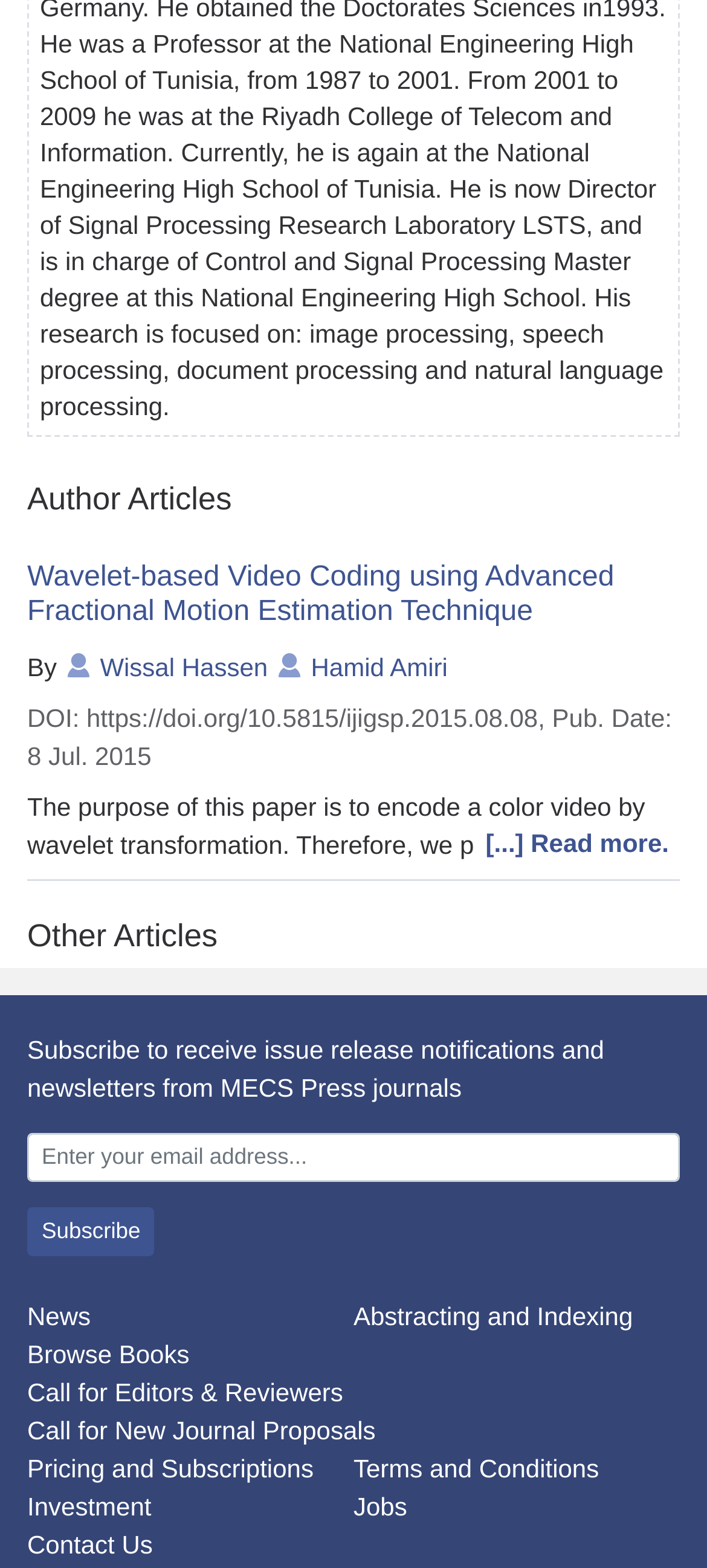Specify the bounding box coordinates of the area to click in order to execute this command: 'View wholesale options'. The coordinates should consist of four float numbers ranging from 0 to 1, and should be formatted as [left, top, right, bottom].

None